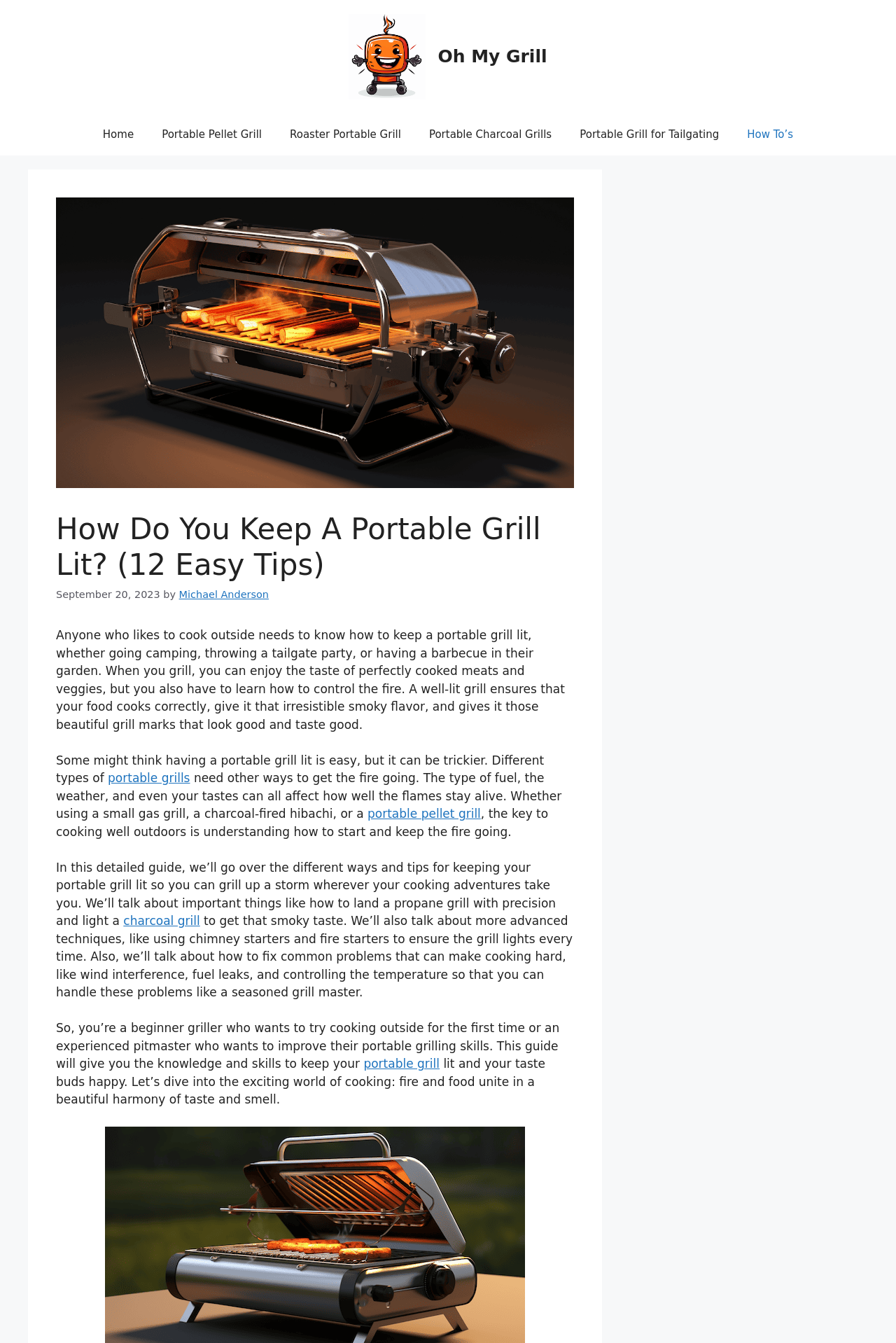Give a detailed account of the webpage's layout and content.

This webpage is about keeping a portable grill lit, with a focus on outdoor cooking. At the top, there is a banner with the site's name, "Oh My Grill", accompanied by an image of the same name. Below the banner, there is a navigation menu with links to various sections of the website, including "Home", "Portable Pellet Grill", and "How To's".

The main content of the page is divided into sections, starting with a header that reads "How Do You Keep A Portable Grill Lit? (12 Easy Tips)". Below the header, there is a timestamp indicating that the article was published on September 20, 2023, followed by the author's name, Michael Anderson.

The article begins with a brief introduction to the importance of keeping a portable grill lit, highlighting the benefits of perfectly cooked meats and veggies, as well as the challenges of controlling the fire. The text is divided into paragraphs, with links to related topics such as "portable grills", "portable pellet grill", and "charcoal grill" scattered throughout.

The article appears to be a comprehensive guide to keeping a portable grill lit, covering topics such as starting and maintaining the fire, using different types of fuel, and troubleshooting common problems. There are no images in the main content area, but there is an image above the header that seems to be related to the topic of portable grills.

Overall, the webpage is focused on providing informative content to readers who are interested in outdoor cooking and want to learn more about keeping their portable grills lit.